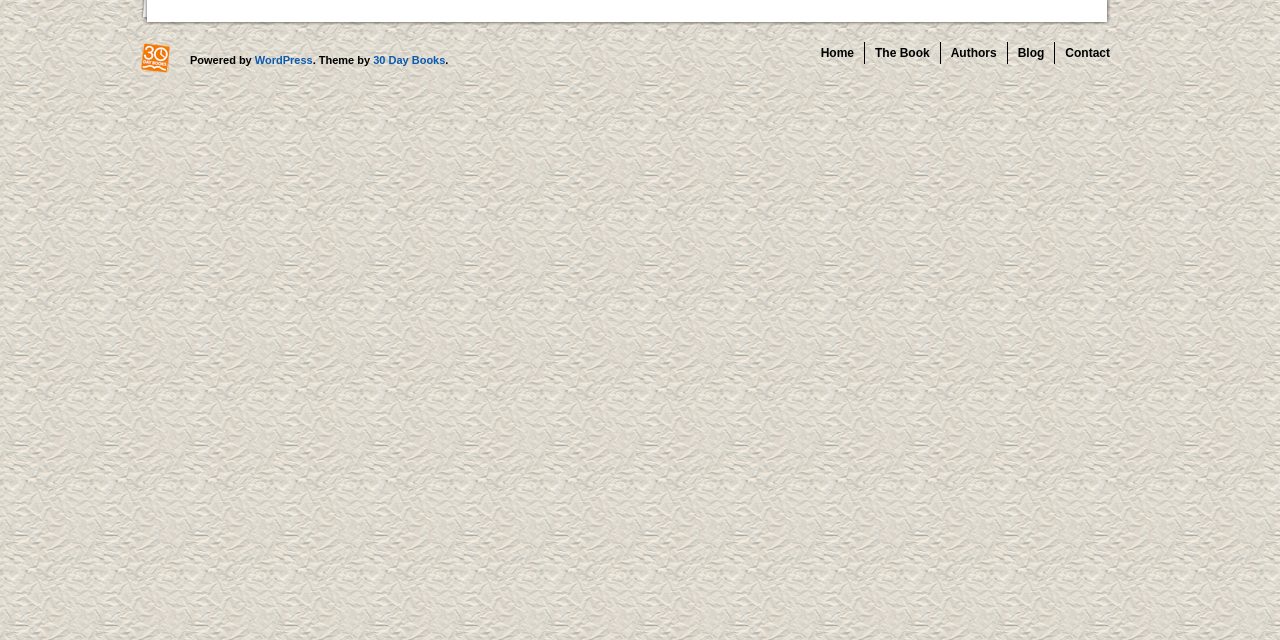Extract the bounding box coordinates of the UI element described by: "Contact". The coordinates should include four float numbers ranging from 0 to 1, e.g., [left, top, right, bottom].

[0.824, 0.065, 0.875, 0.099]